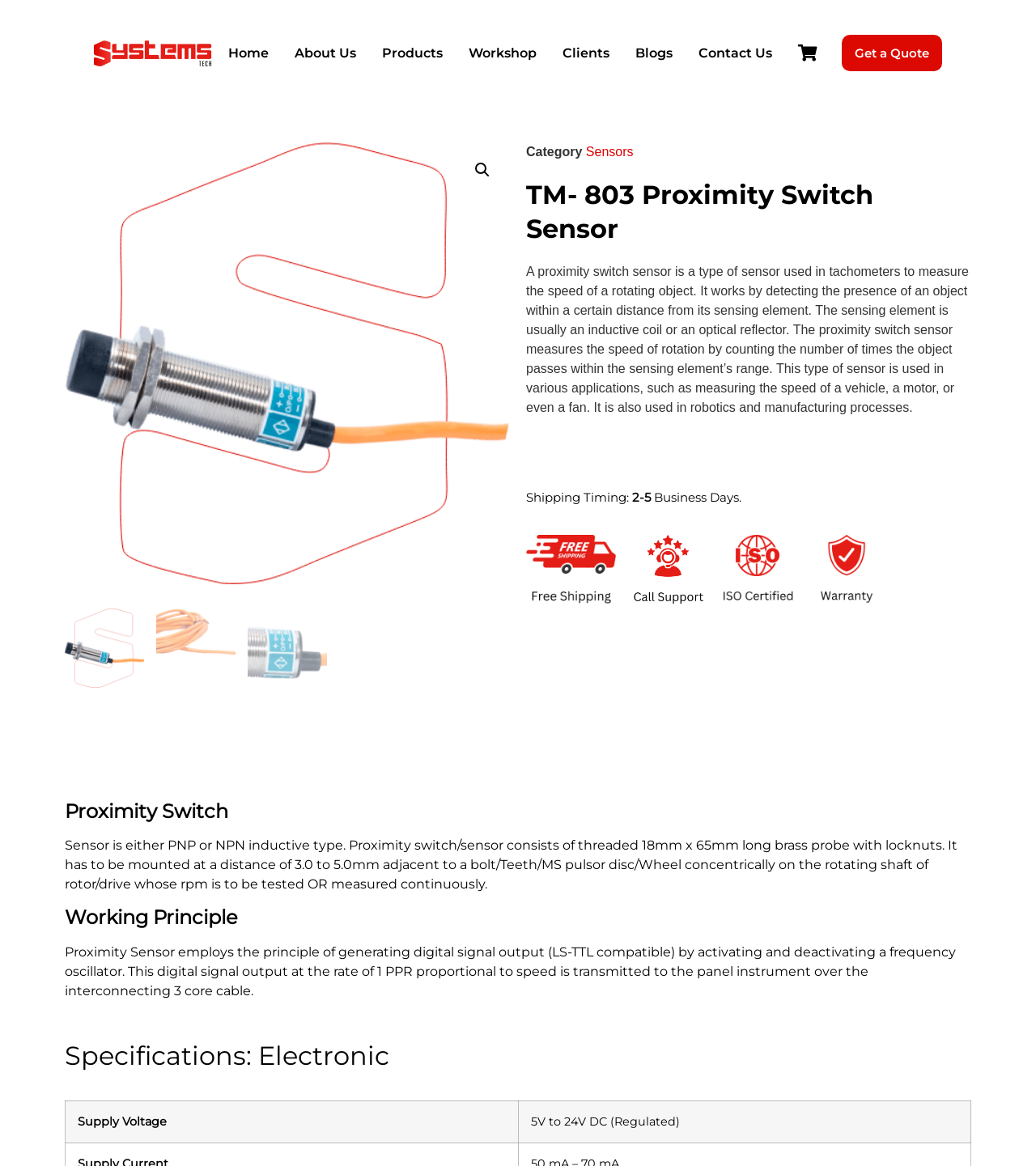Highlight the bounding box coordinates of the region I should click on to meet the following instruction: "Get a Quote".

[0.812, 0.03, 0.909, 0.061]